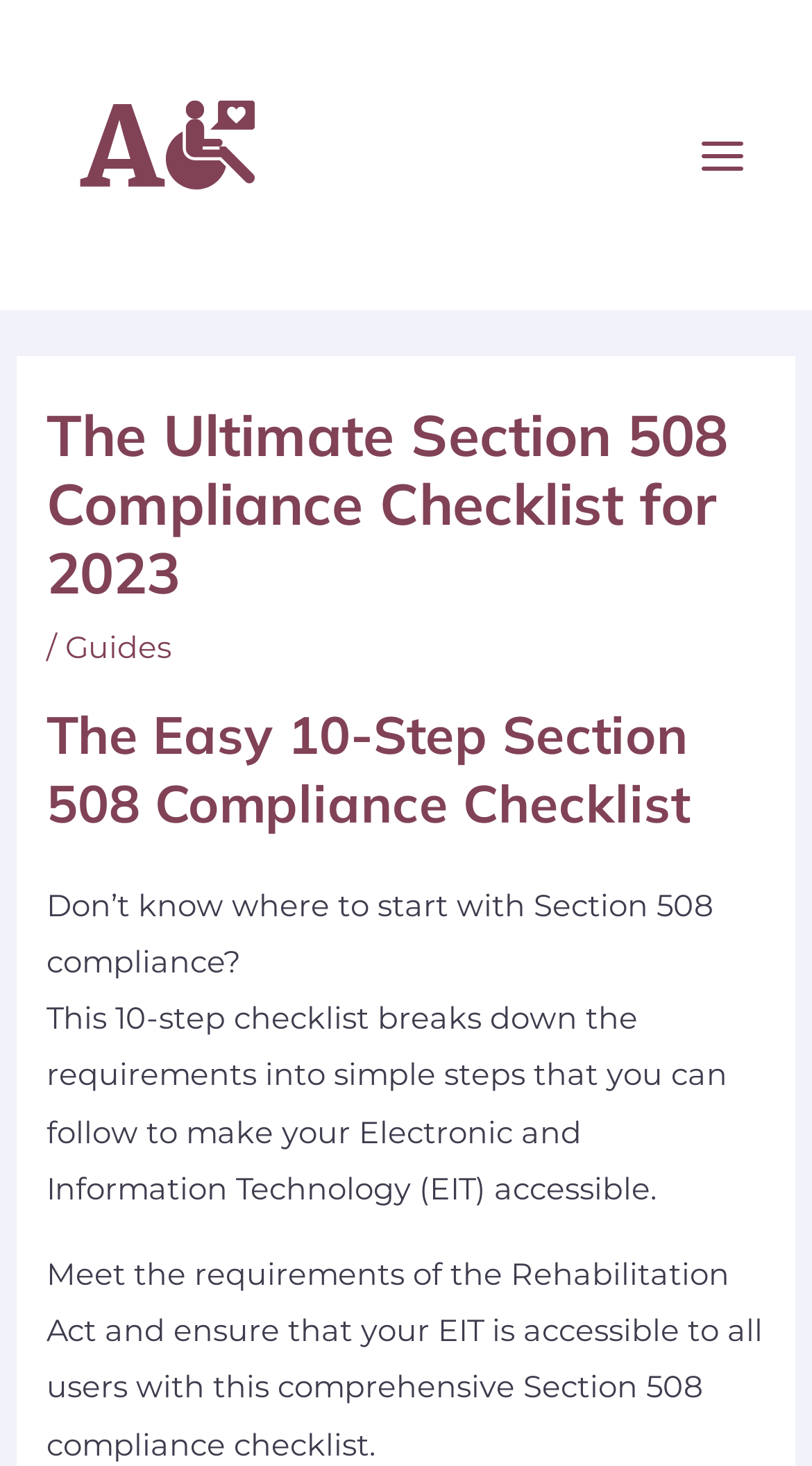Generate a comprehensive description of the contents of the webpage.

The webpage is about Section 508 compliance, specifically providing a 10-step checklist to help individuals make their Electronic and Information Technology (EIT) accessible. 

At the top left of the page, there is a link to "Accessibility Laws" accompanied by an image with the same name. Below this link, there is a main menu button on the right side of the page. 

The main content of the page is divided into sections, with a large heading "The Ultimate Section 508 Compliance Checklist for 2023" at the top, followed by a smaller heading "The Easy 10-Step Section 508 Compliance Checklist" below it. 

Under these headings, there are three paragraphs of text. The first paragraph asks a question about where to start with Section 508 compliance, and the second paragraph explains that the 10-step checklist breaks down the requirements into simple steps to make EIT accessible. The third paragraph provides more details about meeting the requirements of the Rehabilitation Act and ensuring EIT accessibility to all users.